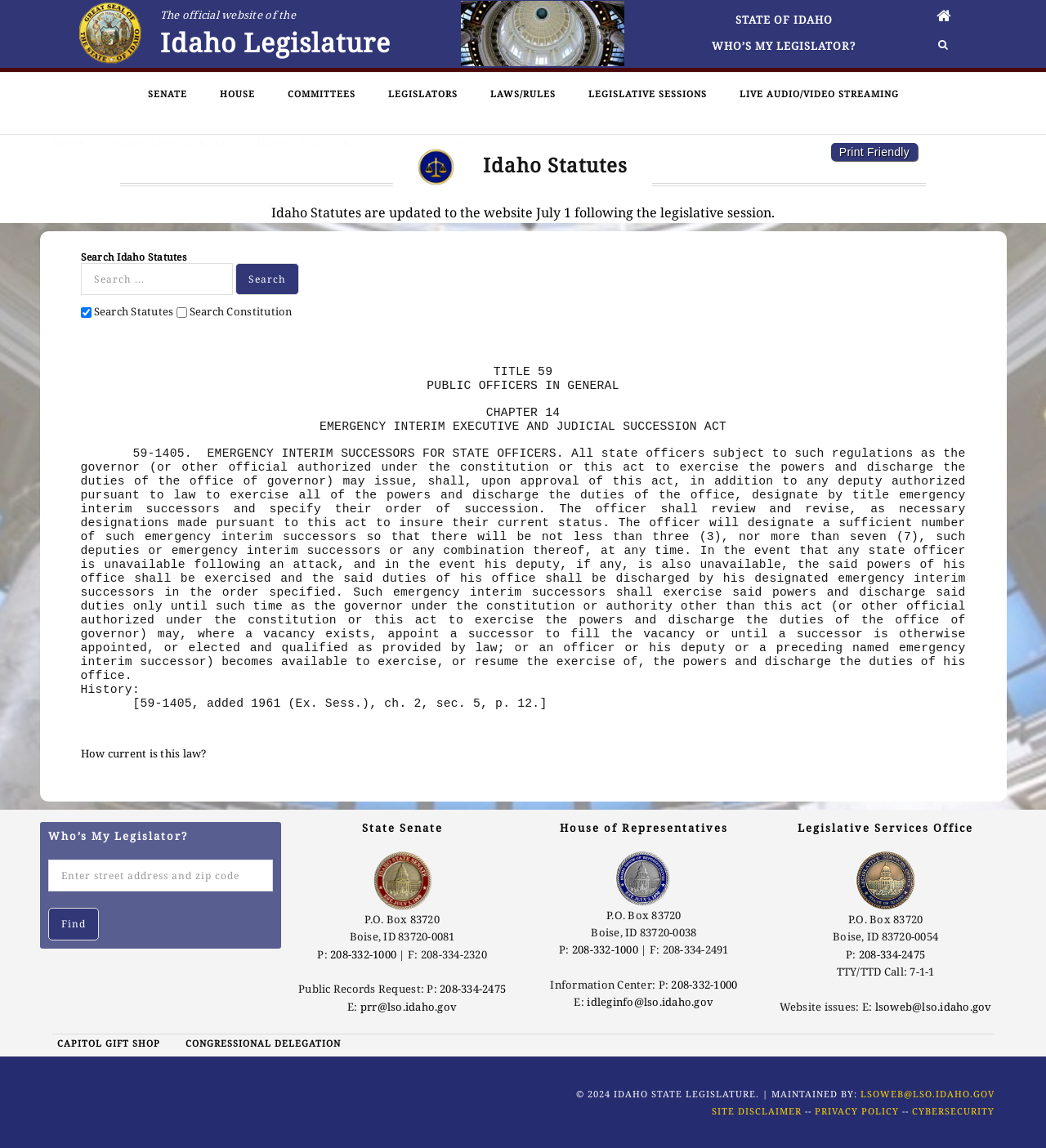Can you find the bounding box coordinates for the element that needs to be clicked to execute this instruction: "Find your legislator"? The coordinates should be given as four float numbers between 0 and 1, i.e., [left, top, right, bottom].

[0.046, 0.723, 0.261, 0.733]